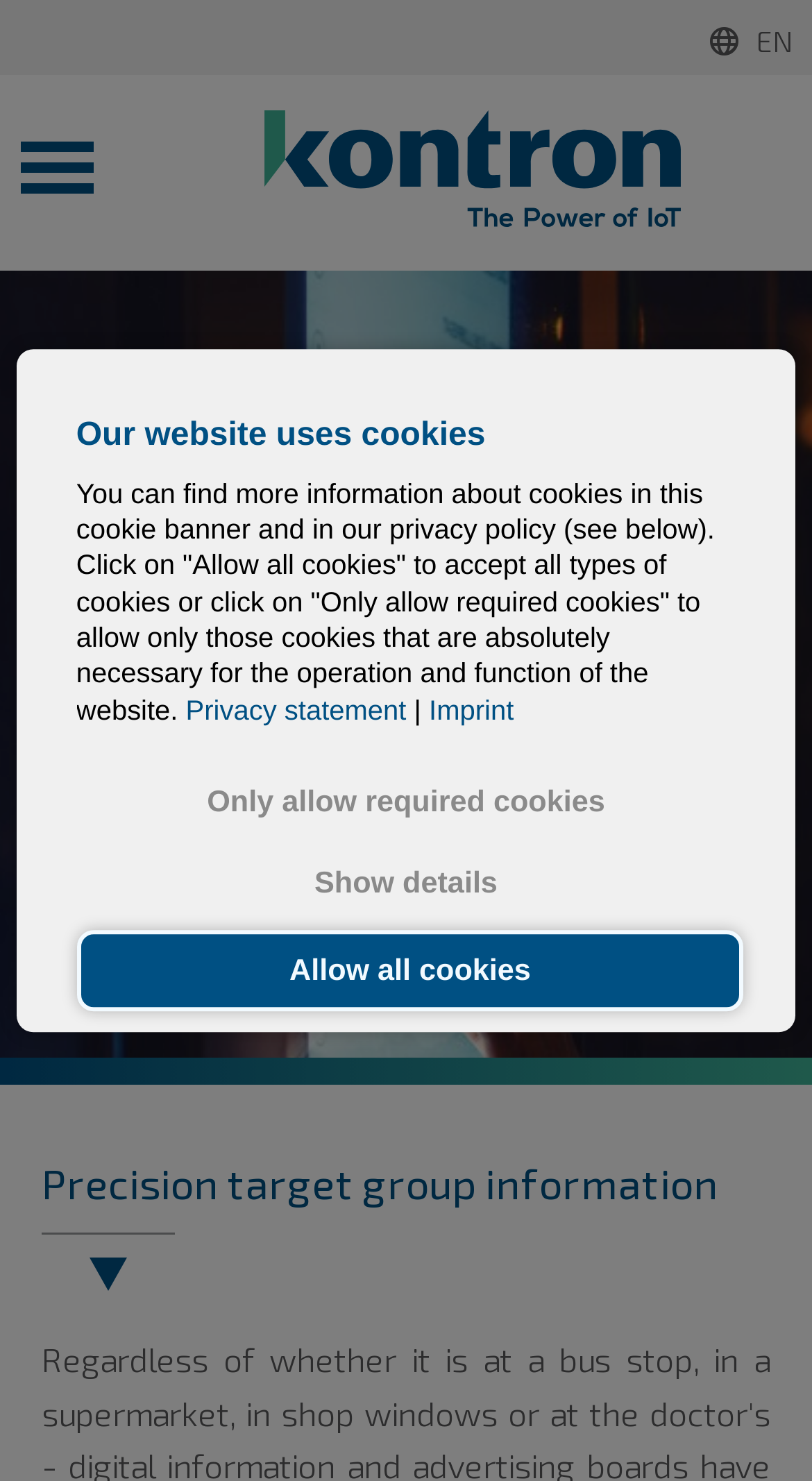Mark the bounding box of the element that matches the following description: "Allow all cookies".

[0.094, 0.628, 0.916, 0.684]